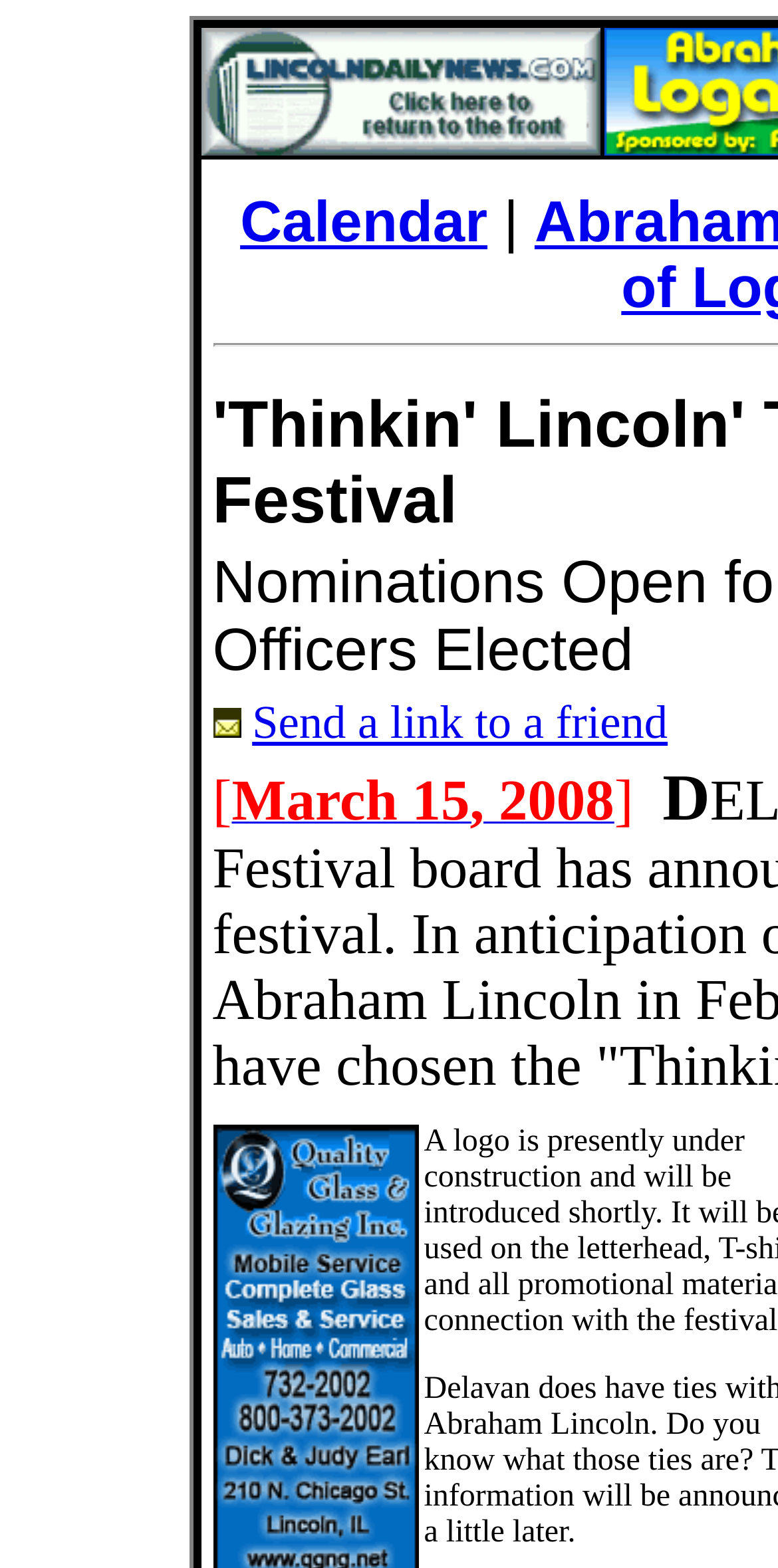Please provide a comprehensive answer to the question below using the information from the image: What is the purpose of the link 'Send a link to a friend'?

I inferred the purpose of the link 'Send a link to a friend' at coordinates [0.324, 0.445, 0.858, 0.478] to be sharing the webpage with someone, as it is a common functionality found on webpages.